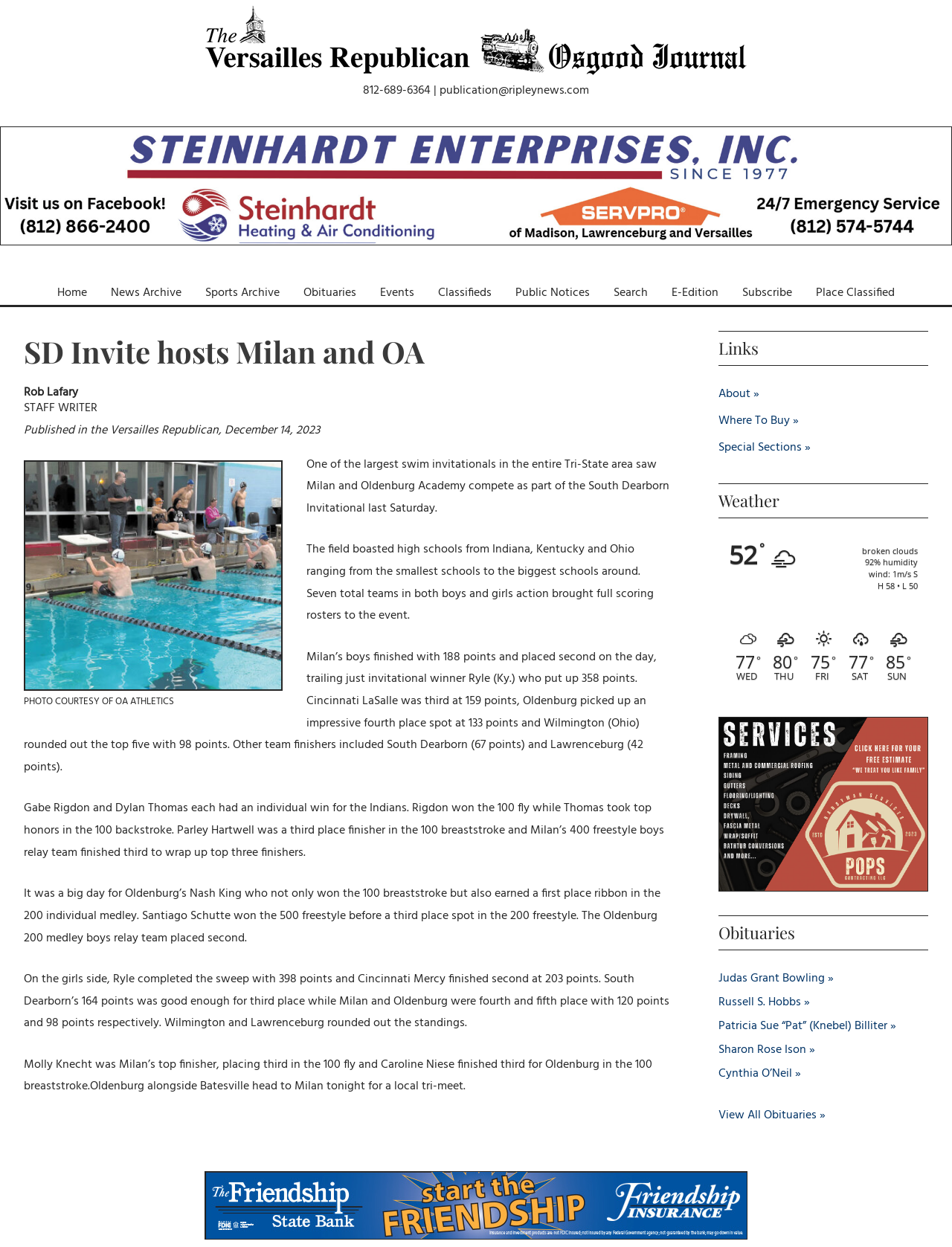Describe all visible elements and their arrangement on the webpage.

The webpage is about a news article from Ripley Publishing Company, Inc. At the top, there are two links and a contact information section with a phone number and email address. Below that, there is a navigation menu with links to various sections of the website, including Home, News Archive, Sports Archive, Obituaries, Events, Classifieds, Public Notices, Search, E-Edition, Subscribe, and Place Classified.

The main content of the webpage is an article about the South Dearborn Invitational swim meet, where Milan and Oldenburg Academy competed. The article is divided into several sections, with headings and paragraphs of text. There are also images, including a photo of a swimmer and a logo of OA Athletics.

To the right of the main content, there are three complementary sections. The first section has a heading "Links" and contains links to About, Where To Buy, and Special Sections. The second section has a heading "Weather" and displays the current weather conditions, including temperature, humidity, wind speed, and a forecast for the next few days. The third section has a heading "Obituaries" and lists several obituaries with links to read more.

Overall, the webpage has a clean and organized layout, with clear headings and concise text. The use of images and complementary sections adds visual interest and provides additional information to the reader.